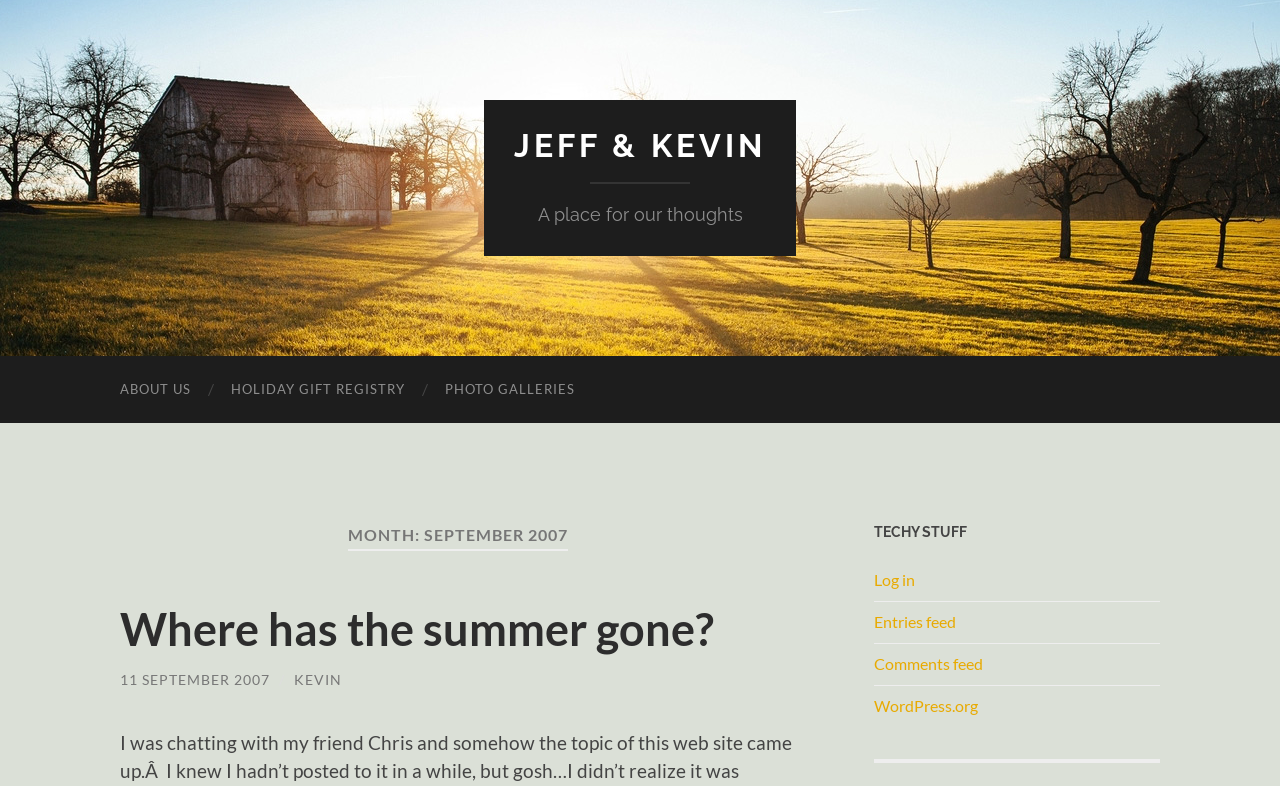Extract the main title from the webpage.

MONTH: SEPTEMBER 2007